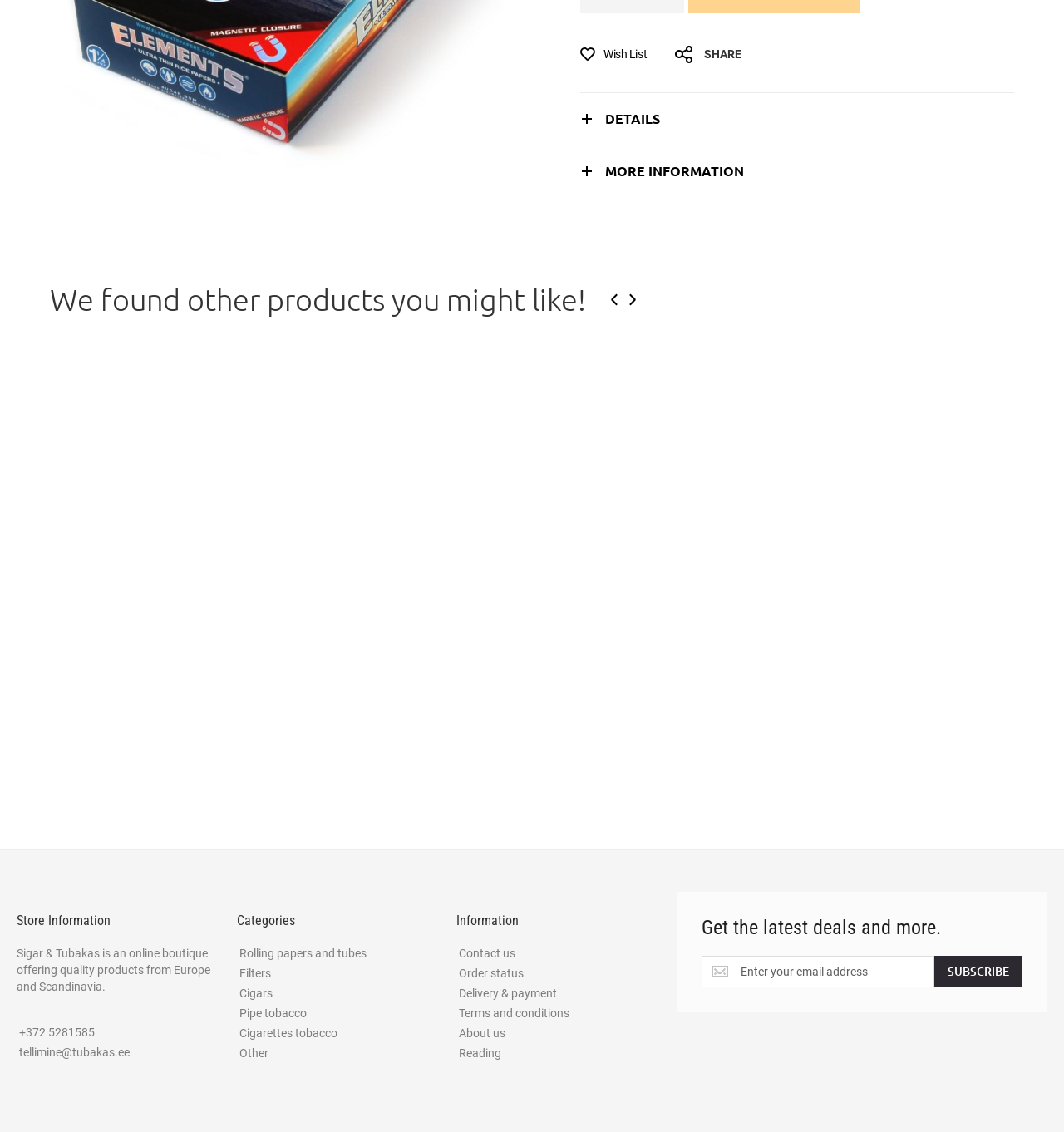Provide the bounding box coordinates of the UI element that matches the description: "0 comments".

None